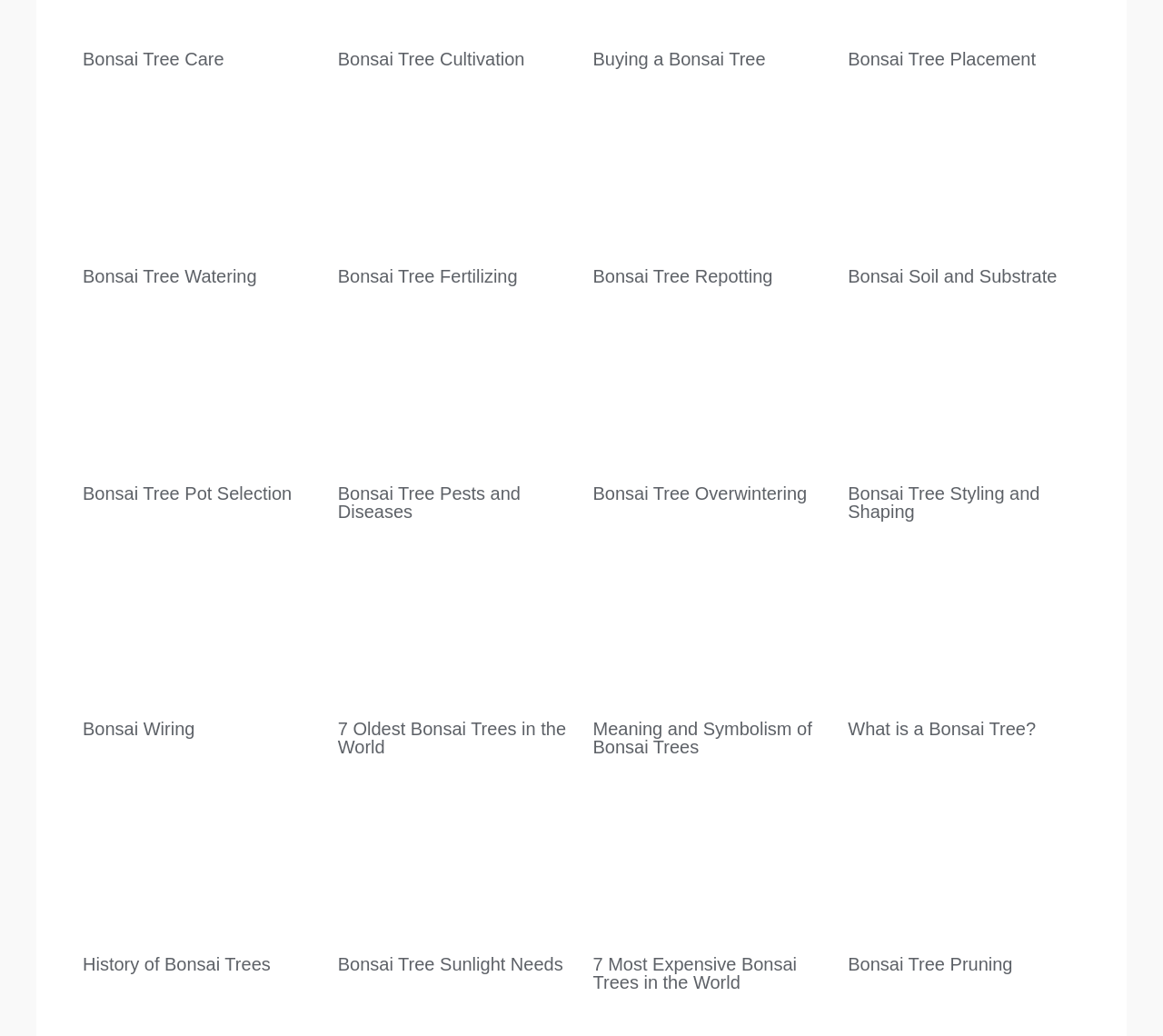Determine the bounding box coordinates of the region I should click to achieve the following instruction: "Explore 'Bonsai Tree Styling and Shaping'". Ensure the bounding box coordinates are four float numbers between 0 and 1, i.e., [left, top, right, bottom].

[0.729, 0.467, 0.894, 0.504]